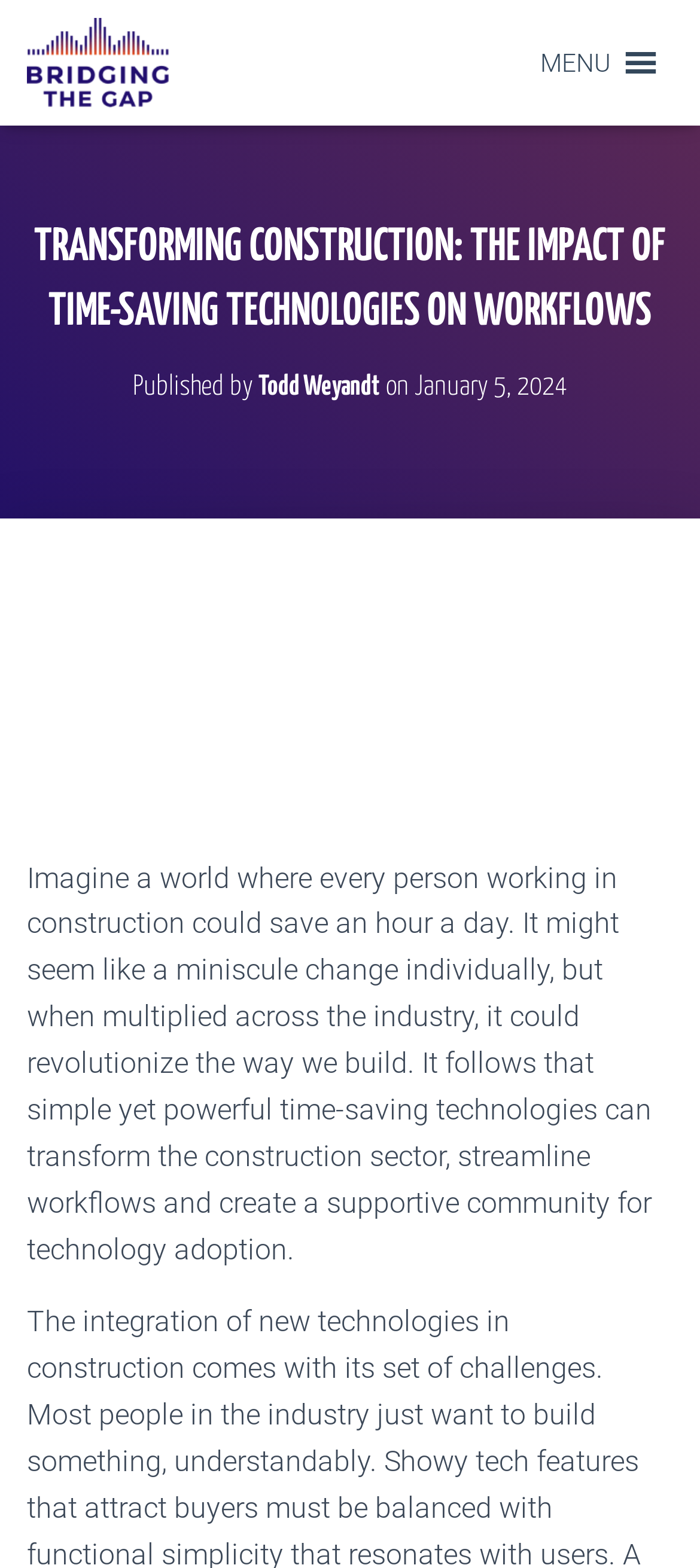What is the topic of the article?
Please give a detailed and thorough answer to the question, covering all relevant points.

I found the answer by looking at the heading element with the text 'TRANSFORMING CONSTRUCTION: THE IMPACT OF TIME-SAVING TECHNOLOGIES ON WORKFLOWS' and the static text element which describes the impact of time-saving technologies on the construction industry.